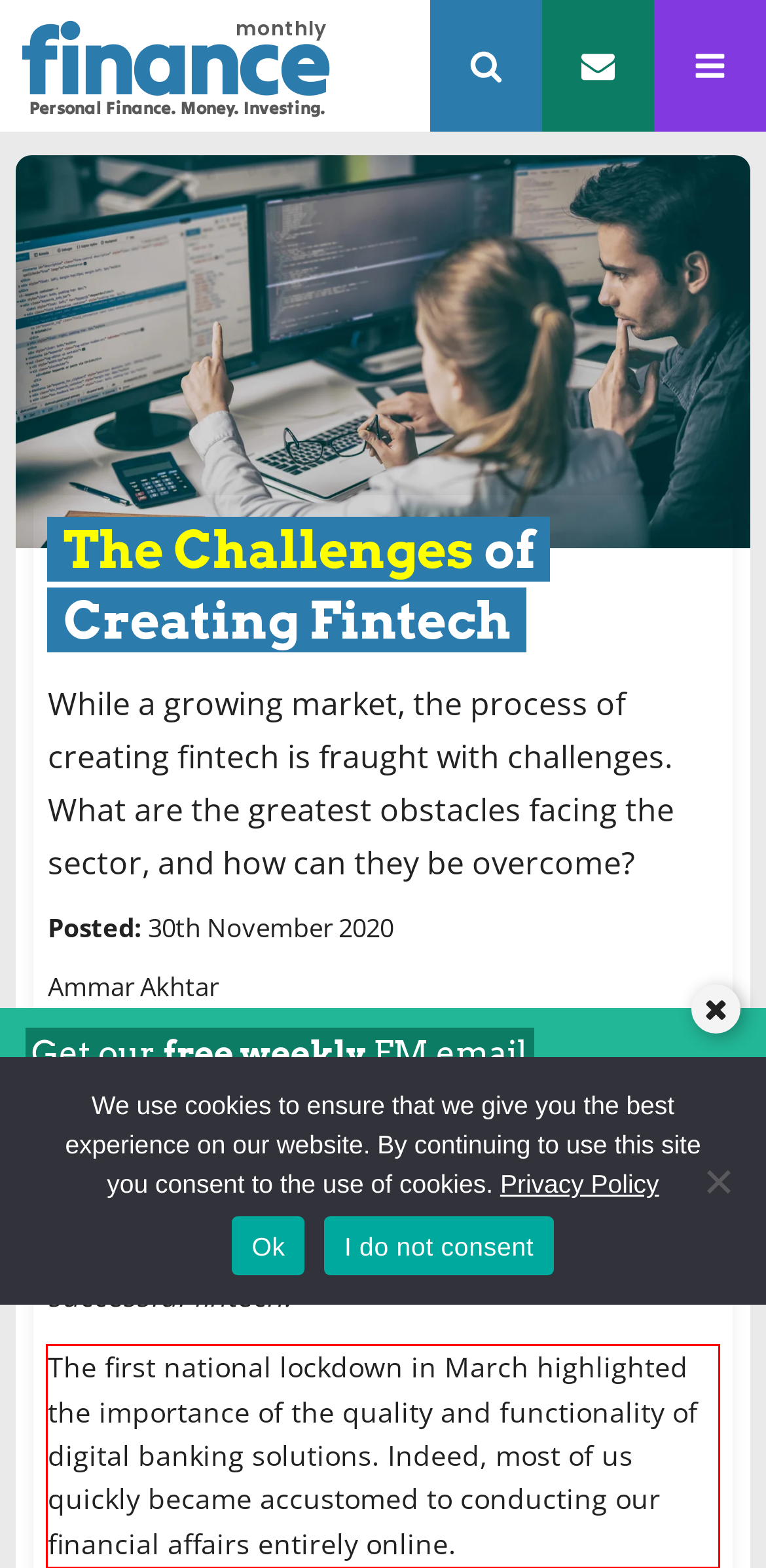Examine the screenshot of the webpage, locate the red bounding box, and perform OCR to extract the text contained within it.

The first national lockdown in March highlighted the importance of the quality and functionality of digital banking solutions. Indeed, most of us quickly became accustomed to conducting our financial affairs entirely online.